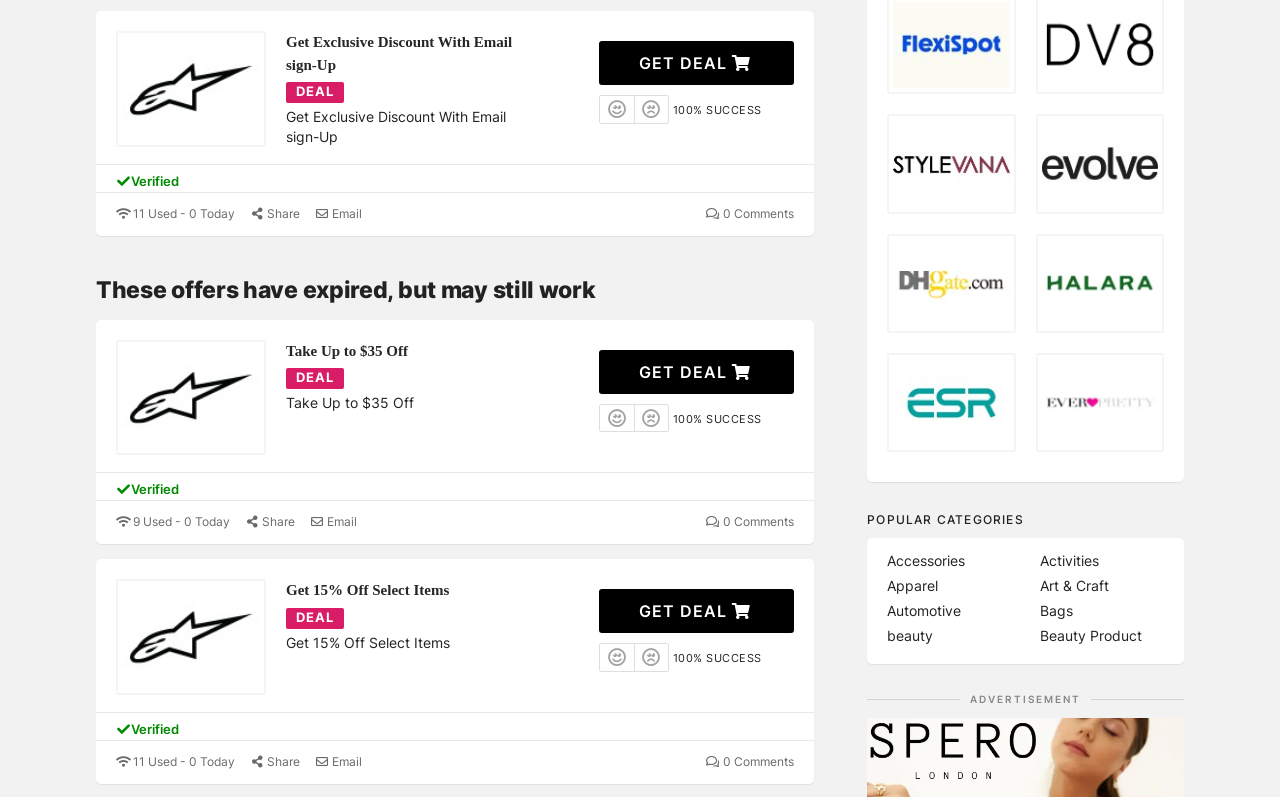Based on the provided description, "alt="Ever Pretty" title="Ever Pretty"", find the bounding box of the corresponding UI element in the screenshot.

[0.811, 0.446, 0.908, 0.565]